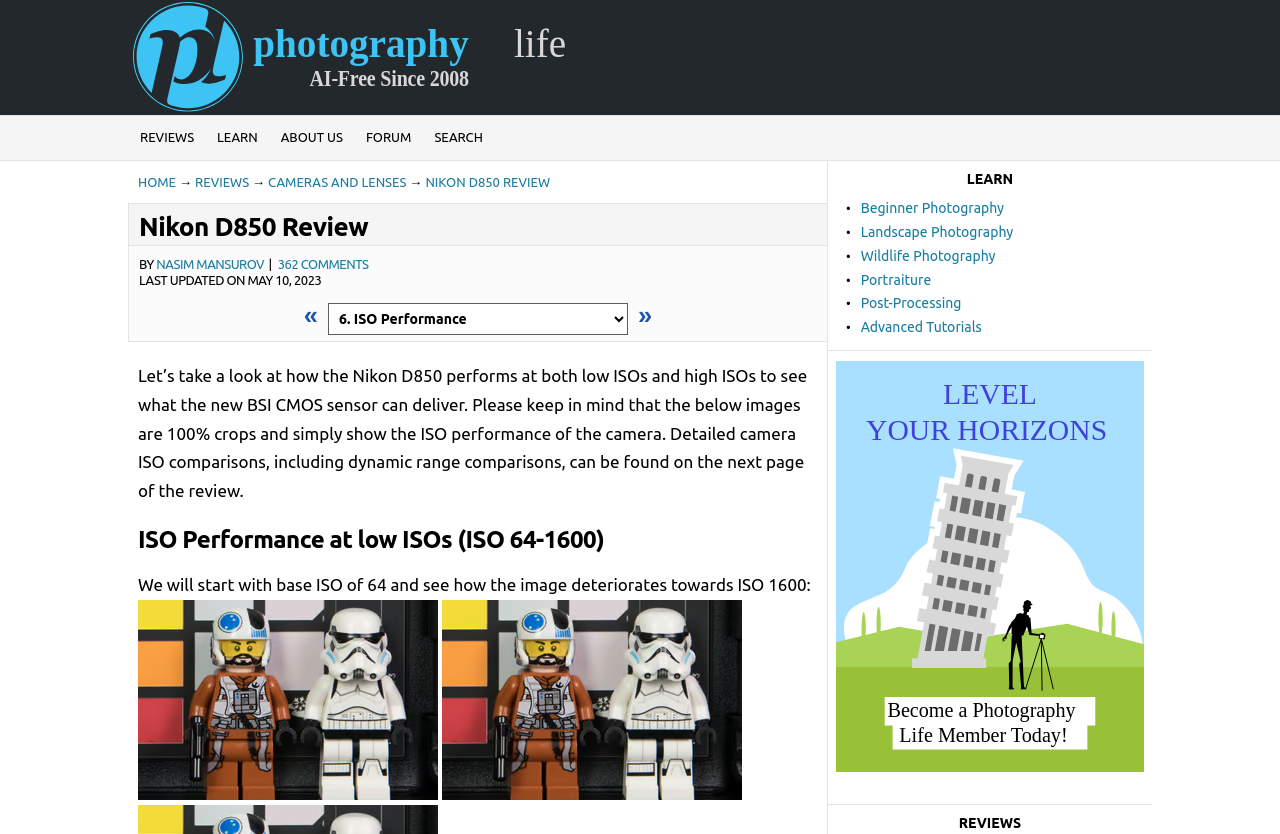Write a detailed summary of the webpage, including text, images, and layout.

This webpage is a review of the Nikon D850 DSLR camera, focusing on its ISO performance. At the top, there is a navigation bar with links to "PHOTOGRAPHY LIFE", "REVIEWS", "LEARN", "ABOUT US", "FORUM", and "SEARCH". Below the navigation bar, there is a header with the title "Nikon D850 Review - ISO Performance" and a link to "HOME" on the left side.

The main content of the review is divided into sections. The first section has a heading "Nikon D850 Review" and provides information about the author and the date of the review. Below this section, there is a paragraph of text explaining the purpose of the review, which is to examine the camera's ISO performance.

The next section is titled "ISO Performance at low ISOs (ISO 64-1600)" and contains a paragraph of text explaining the testing methodology. This section is followed by a series of links to images of the camera's ISO performance at different settings, including ISO 64 and ISO 100. Each link has a corresponding image below it.

On the right side of the page, there are two columns of links. The top column has links to various photography topics, including "LEARN", "Beginner Photography", "Landscape Photography", and others. The bottom column has links to other reviews, including "REVIEWS" and "CAMERAS AND LENSES".

At the bottom of the page, there is a figure with a link to "PL on Patreon" and an image associated with it.